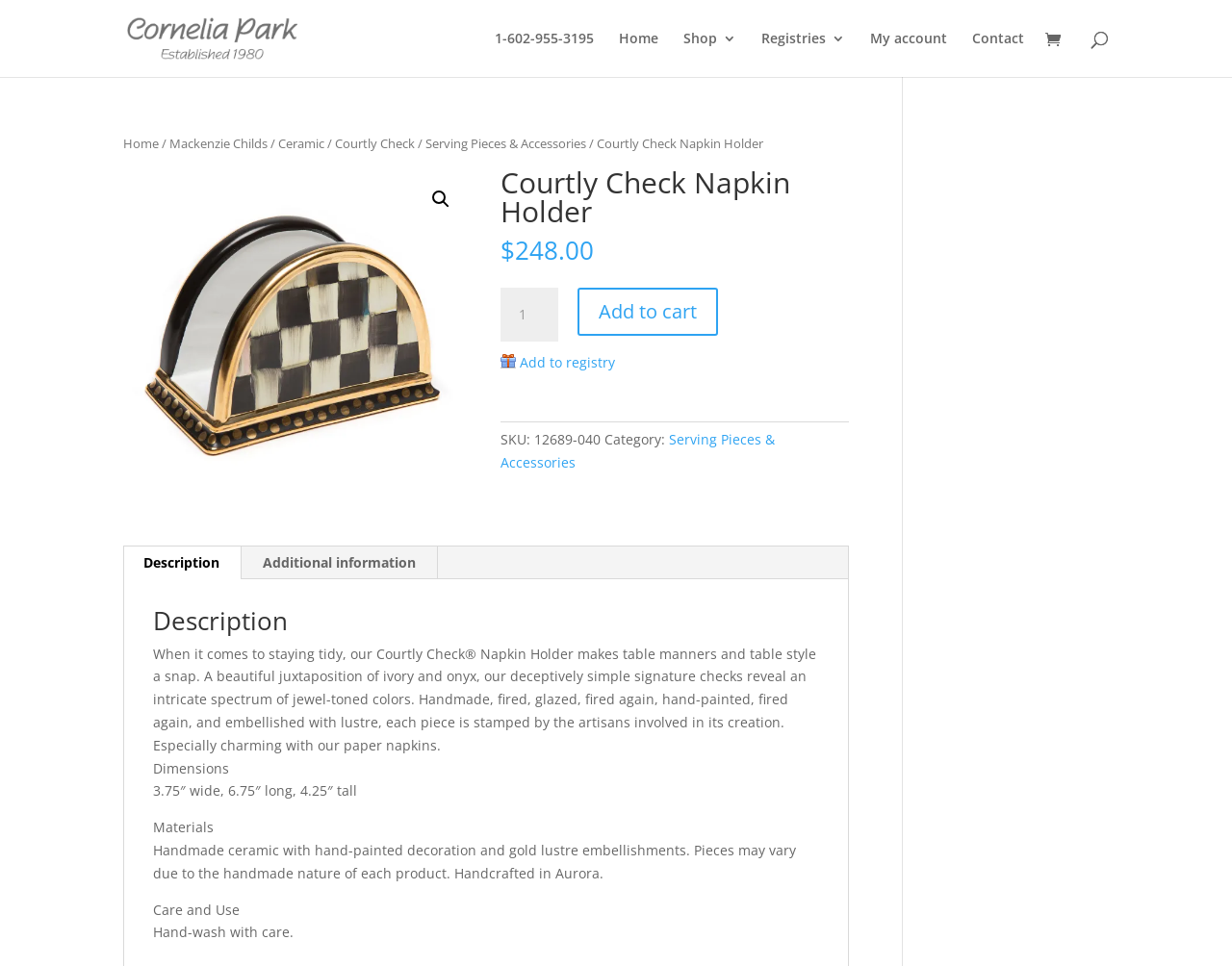Find the bounding box coordinates of the element's region that should be clicked in order to follow the given instruction: "Contact us". The coordinates should consist of four float numbers between 0 and 1, i.e., [left, top, right, bottom].

[0.789, 0.033, 0.831, 0.08]